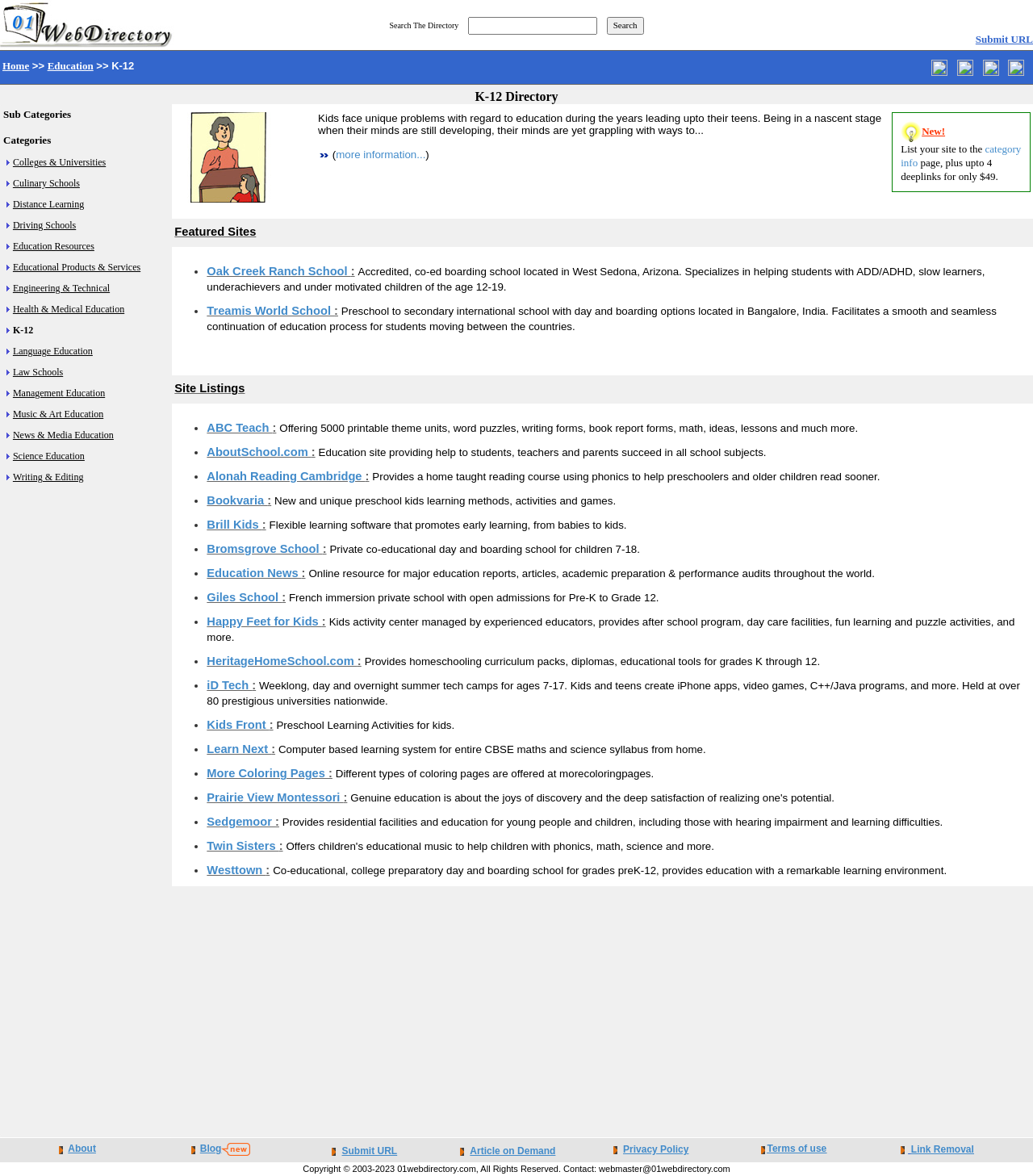Specify the bounding box coordinates of the area that needs to be clicked to achieve the following instruction: "Go to Education".

[0.046, 0.051, 0.09, 0.061]